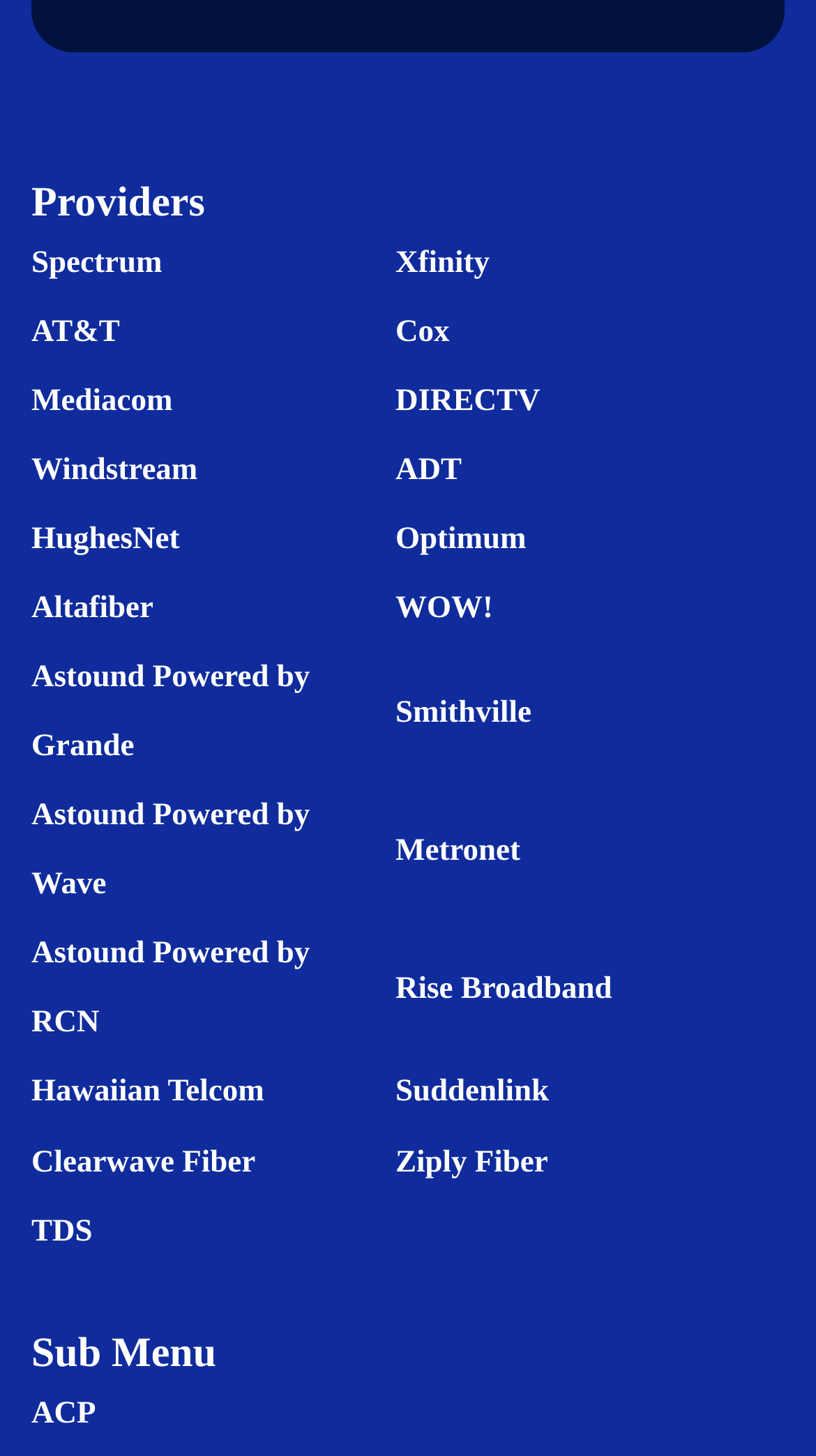Determine the bounding box coordinates of the UI element that matches the following description: "Astound Powered by Wave". The coordinates should be four float numbers between 0 and 1 in the format [left, top, right, bottom].

[0.038, 0.549, 0.38, 0.62]